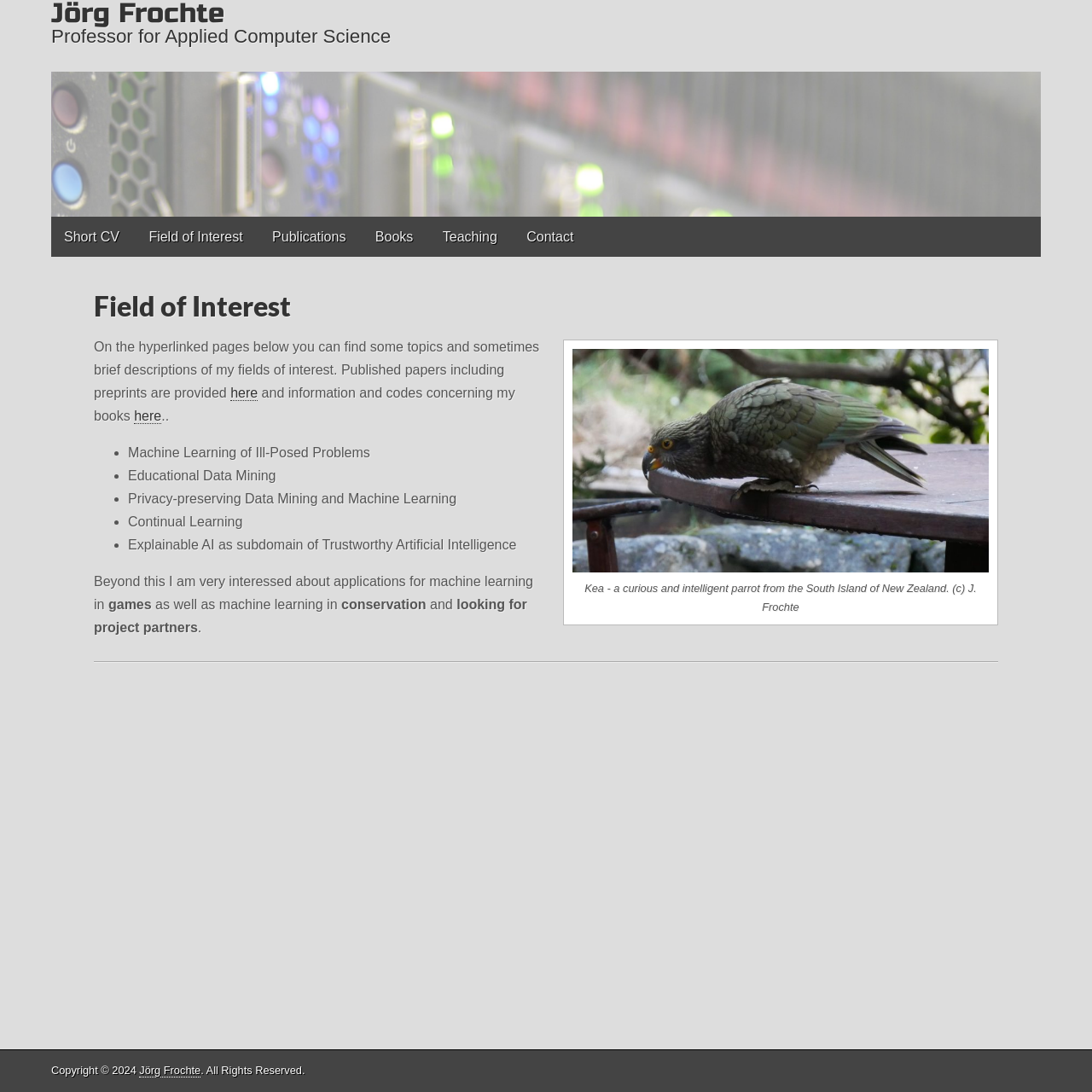What is the professor's name?
Using the image as a reference, give an elaborate response to the question.

The professor's name is mentioned in the link 'Jörg Frochte' at the top of the page, and also in the copyright information at the bottom of the page.